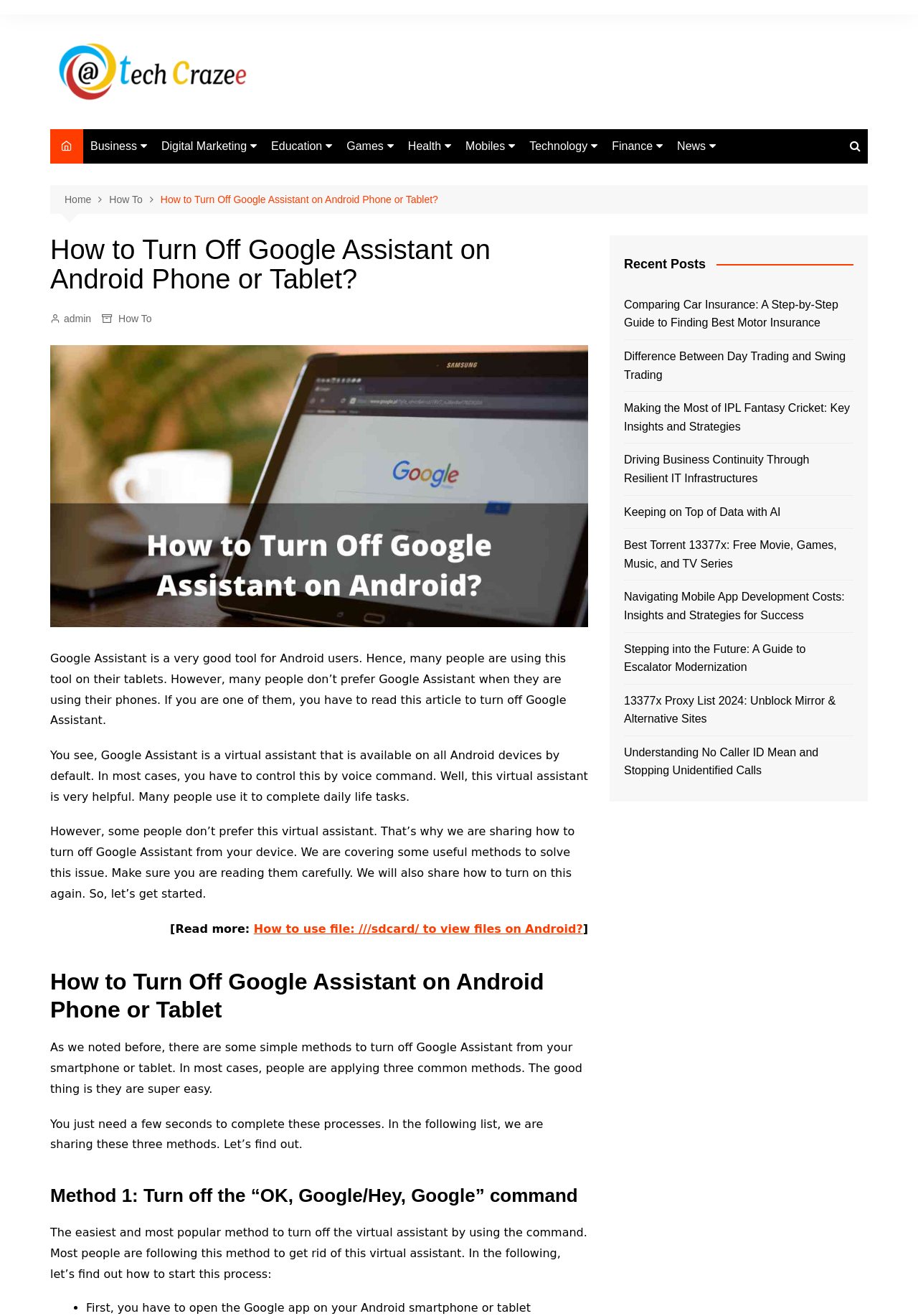How many methods are described to turn off Google Assistant?
Based on the visual content, answer with a single word or a brief phrase.

3